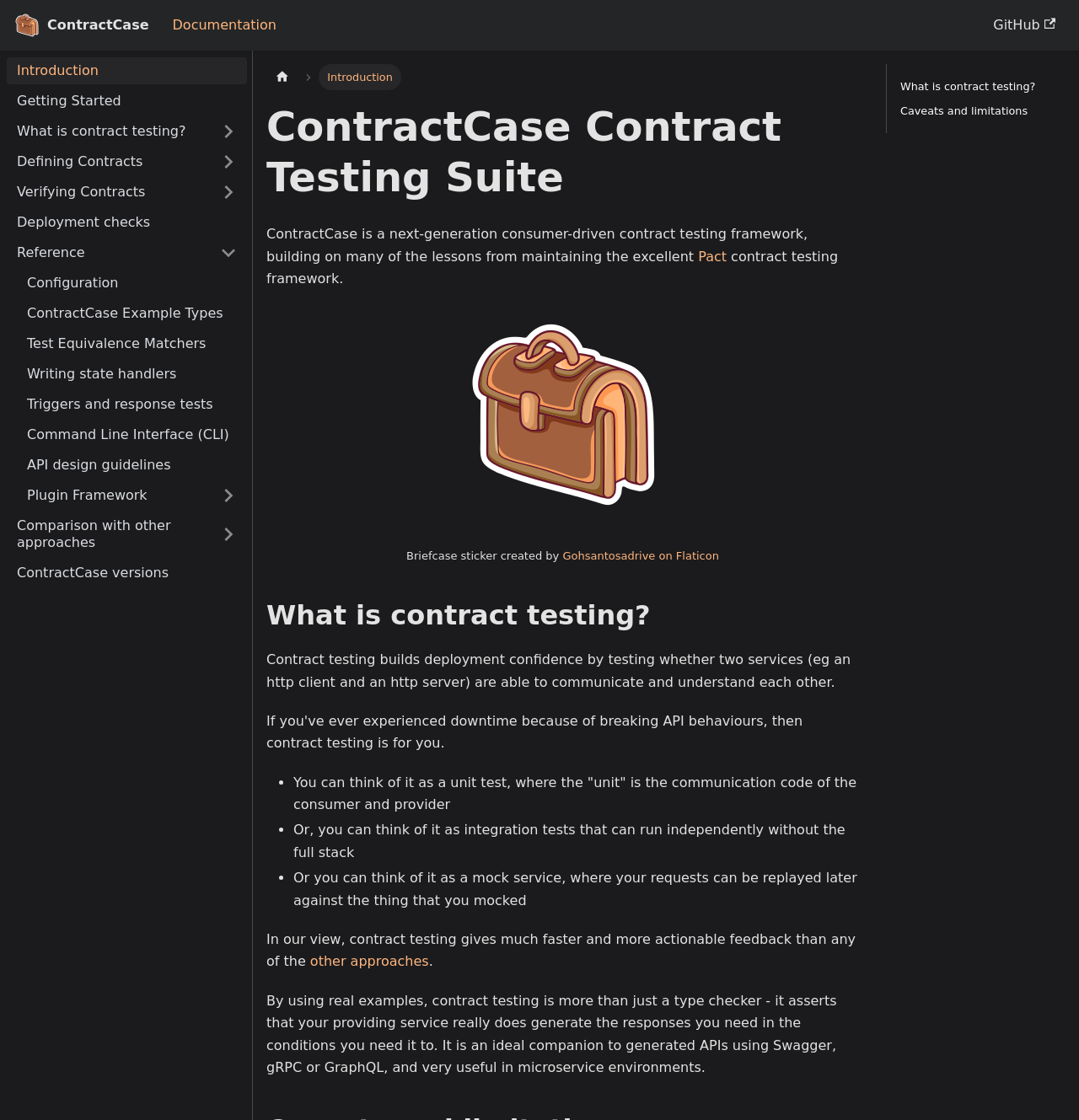Pinpoint the bounding box coordinates of the area that should be clicked to complete the following instruction: "Read the 'Introduction' section". The coordinates must be given as four float numbers between 0 and 1, i.e., [left, top, right, bottom].

[0.006, 0.051, 0.229, 0.075]